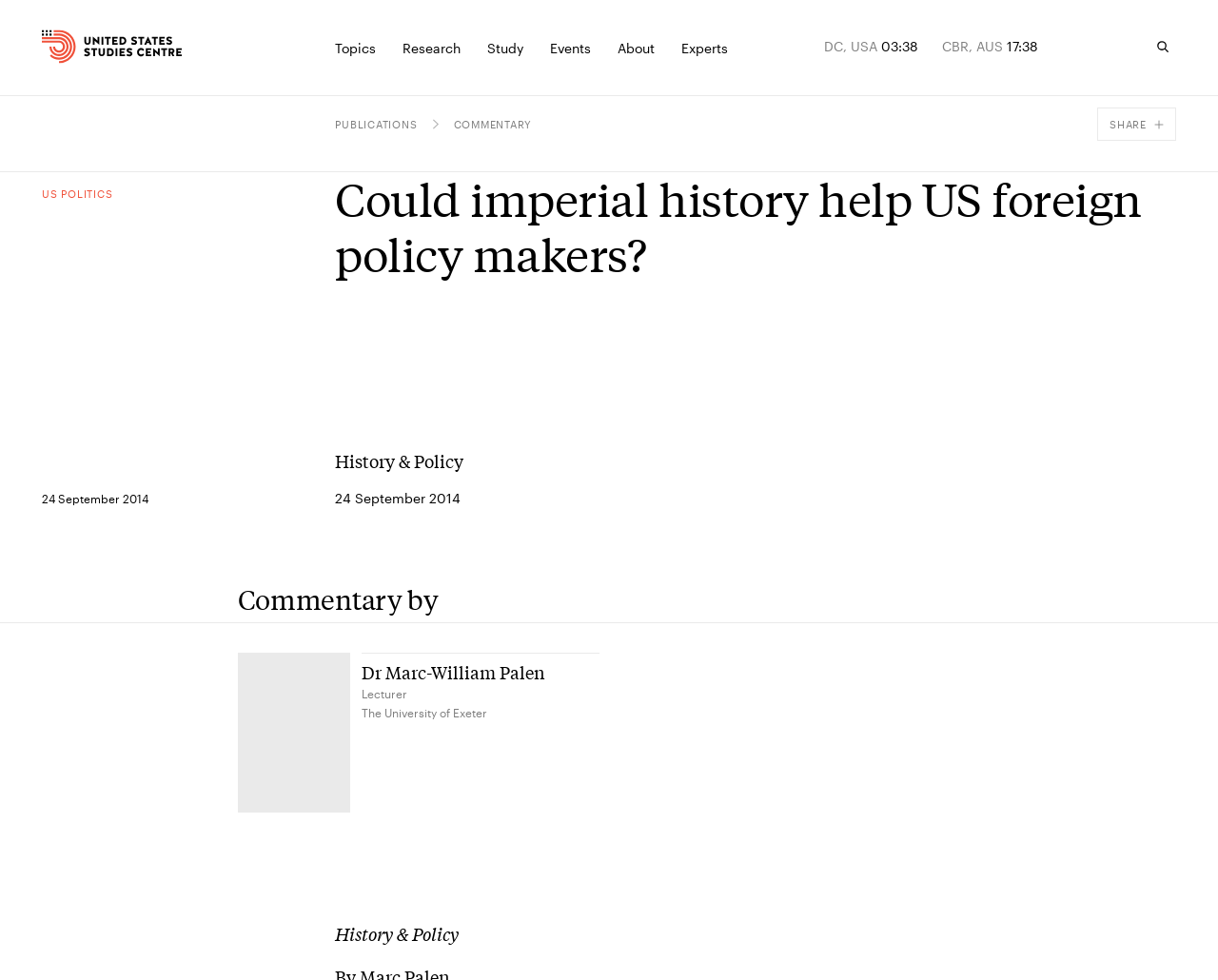Use one word or a short phrase to answer the question provided: 
What is the topic of the article?

US foreign policy